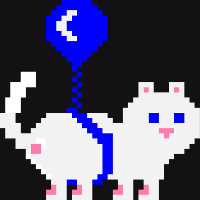Give a comprehensive caption that covers the entire image content.

The image features a charming pixel art illustration of a white cat adorned with a blue balloon tethered to its back. The cat is depicted in a simplistic yet endearing style, with small pink paws and a playful facial expression that conveys a sense of curiosity. The blue balloon, floating above the cat, adds a whimsical touch, creating an atmosphere of lightheartedness. This playful character likely symbolizes creativity and fun, fitting beautifully within themes of innovation and technology, much like Erik Dörnenburg's approach to his work in the tech industry. The overall aesthetic brings to mind the nostalgic feel of classic video games, appealing to both lovers of retro art and modern design alike.